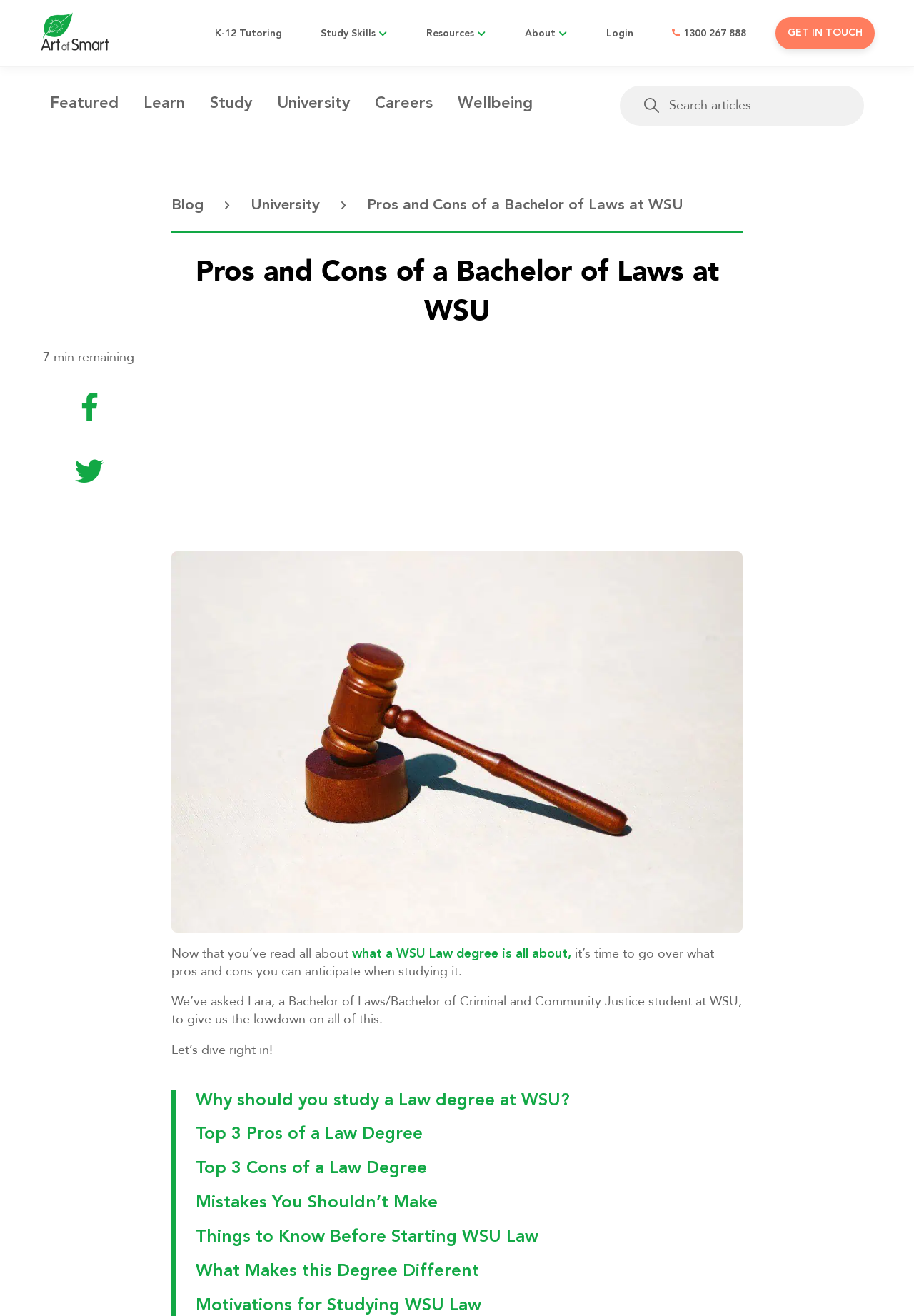Please identify the bounding box coordinates of the element's region that needs to be clicked to fulfill the following instruction: "Click on the 'GET IN TOUCH' link". The bounding box coordinates should consist of four float numbers between 0 and 1, i.e., [left, top, right, bottom].

[0.848, 0.013, 0.957, 0.037]